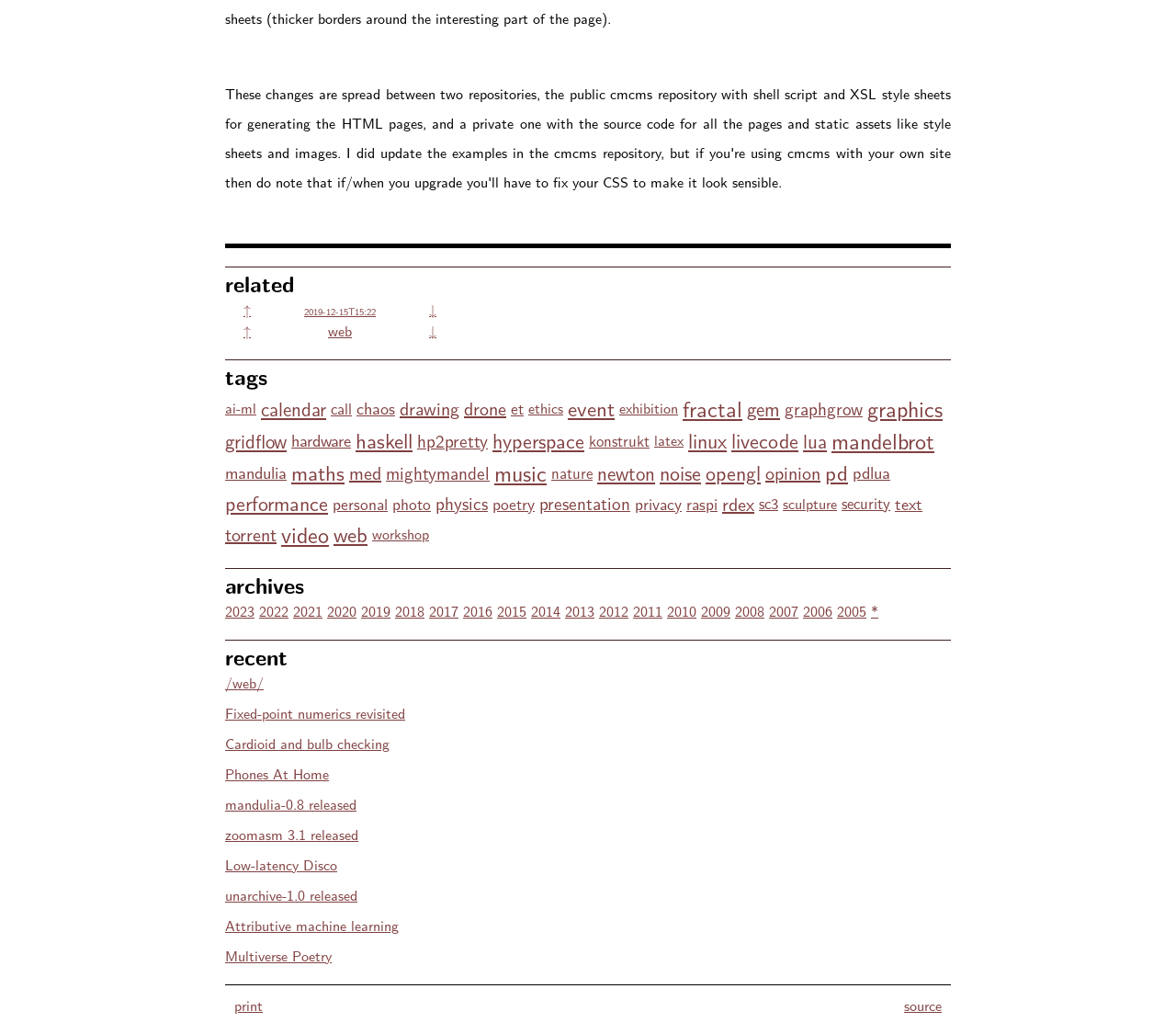Determine the bounding box for the UI element described here: "Low-latency Disco".

[0.191, 0.826, 0.287, 0.846]